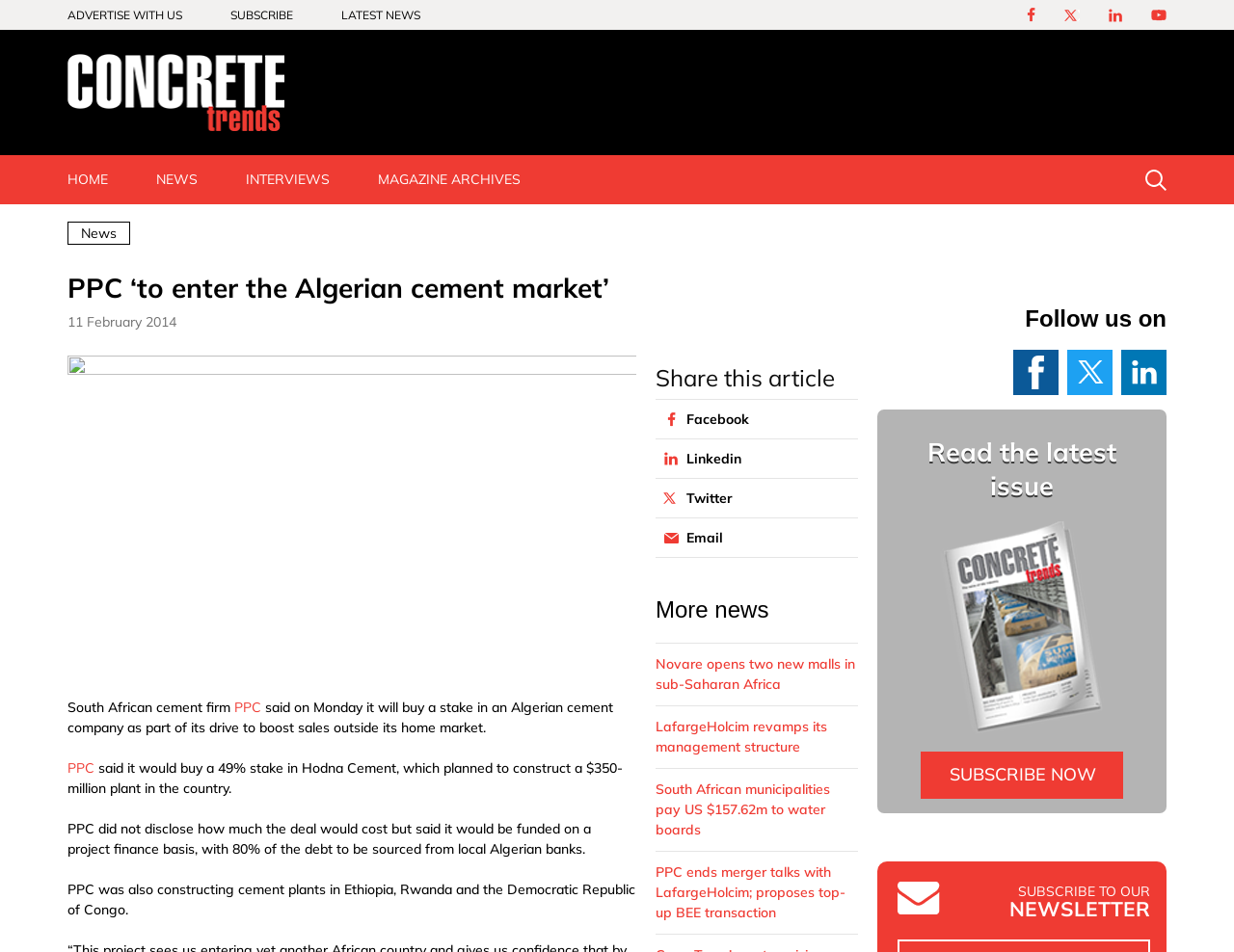What is the name of the academy PPC founded?
Give a comprehensive and detailed explanation for the question.

According to the article, 'I founded the Académie des musiques intemporelles, which allows students to learn to compose their own music and create their own songs.' This indicates that PPC founded the Académie des musiques intemporelles.